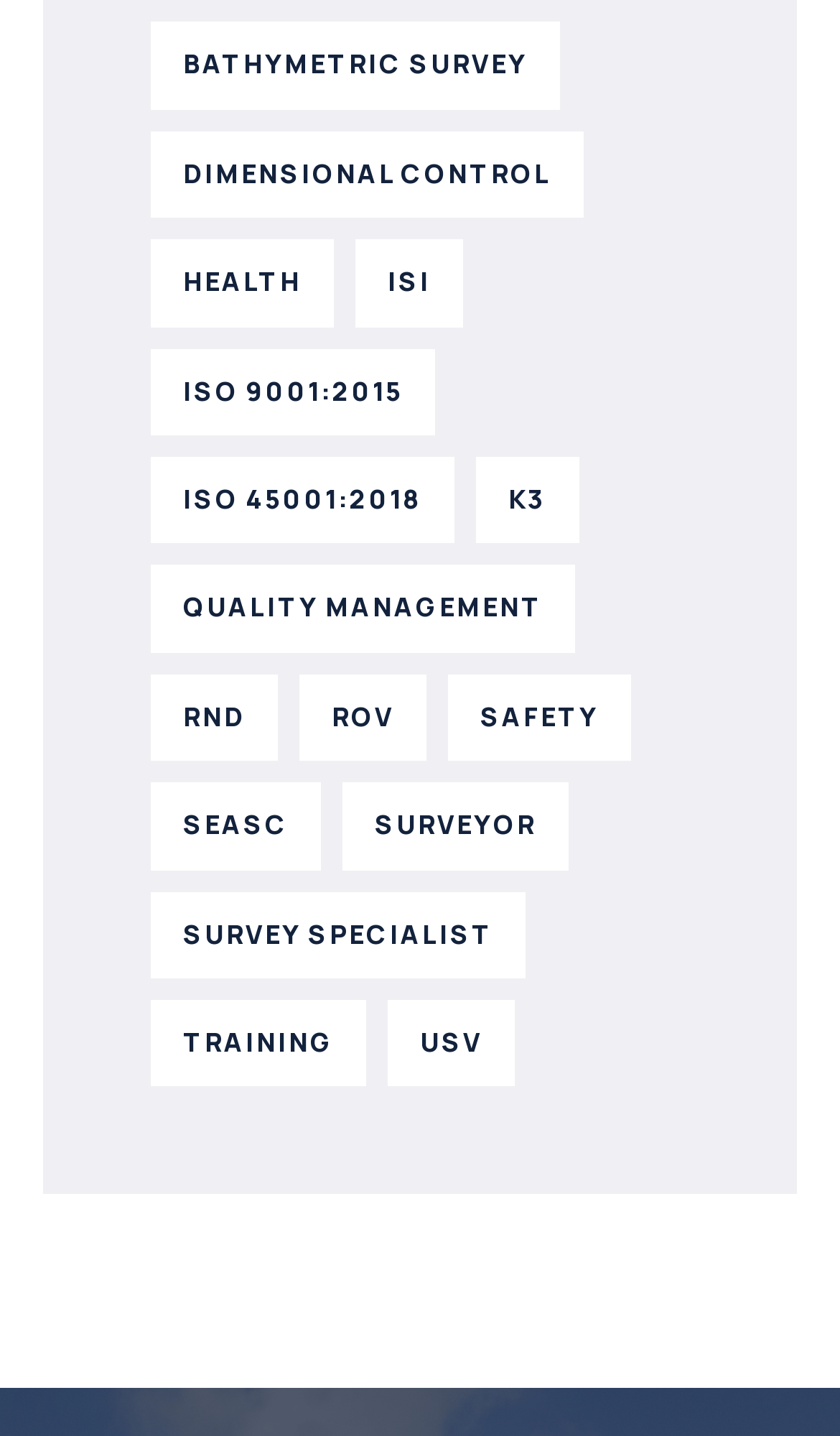Find and specify the bounding box coordinates that correspond to the clickable region for the instruction: "Browse archives".

None